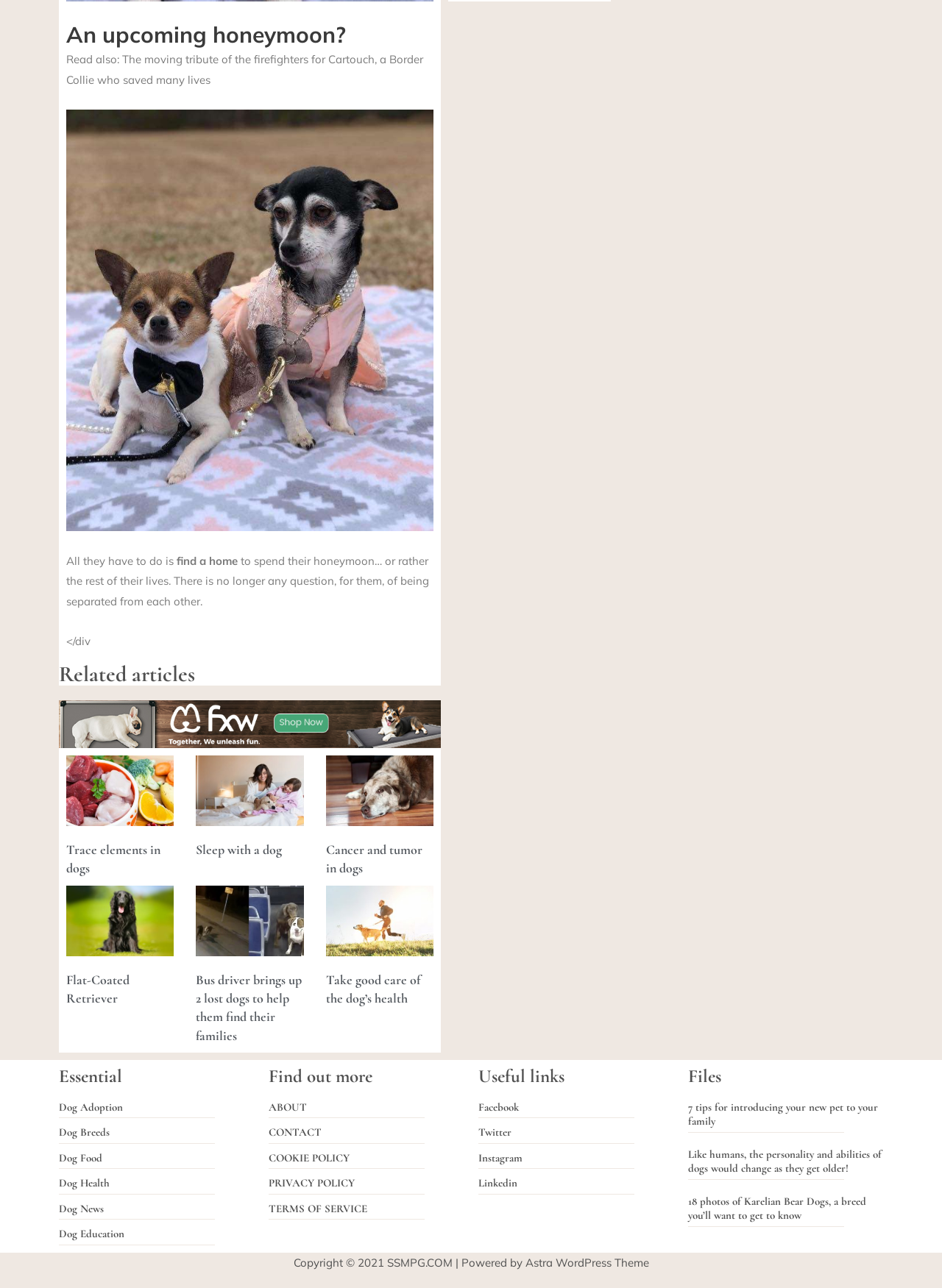Determine the bounding box coordinates of the area to click in order to meet this instruction: "Click on the link to read about Trace elements in dogs".

[0.07, 0.653, 0.17, 0.68]